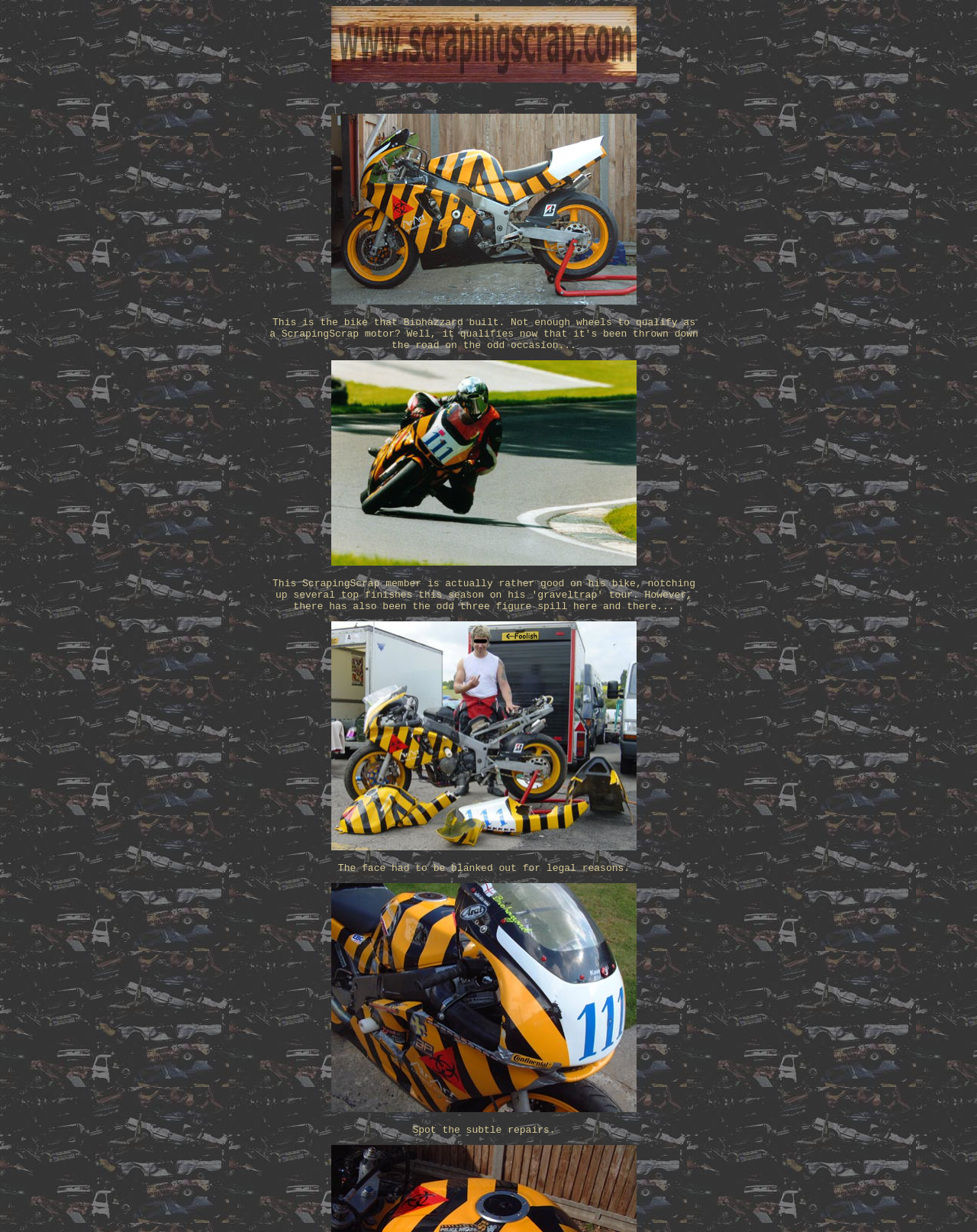What is the topic of the webpage?
Using the image as a reference, give an elaborate response to the question.

By reading the text content of the LayoutTableCell elements, I understand that the webpage is talking about a bike built by Biohazzard and its rider's experiences, including accidents and repairs.